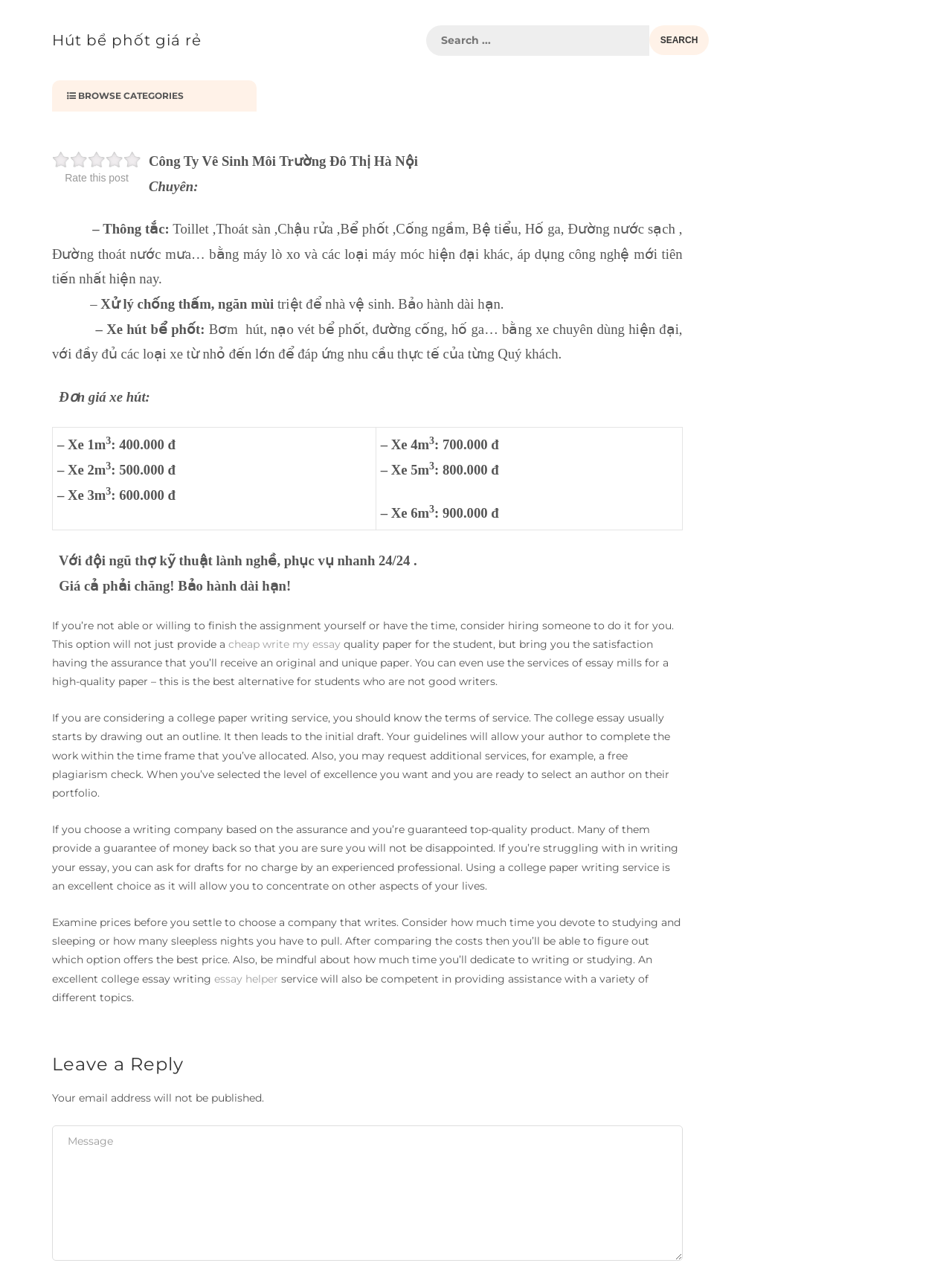Please identify the bounding box coordinates of the area that needs to be clicked to follow this instruction: "Go to Products page".

None